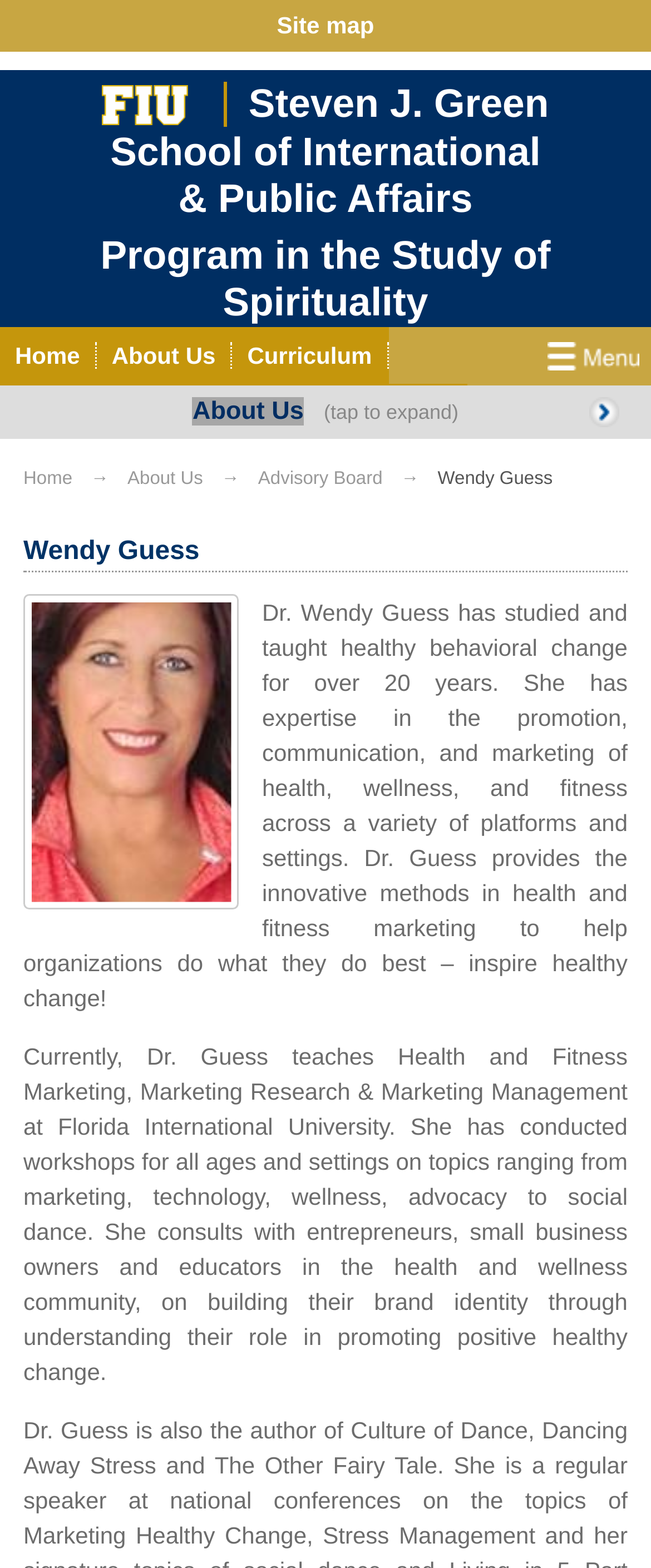Respond to the question with just a single word or phrase: 
What is the name of the school that Wendy Guess teaches at?

Florida International University